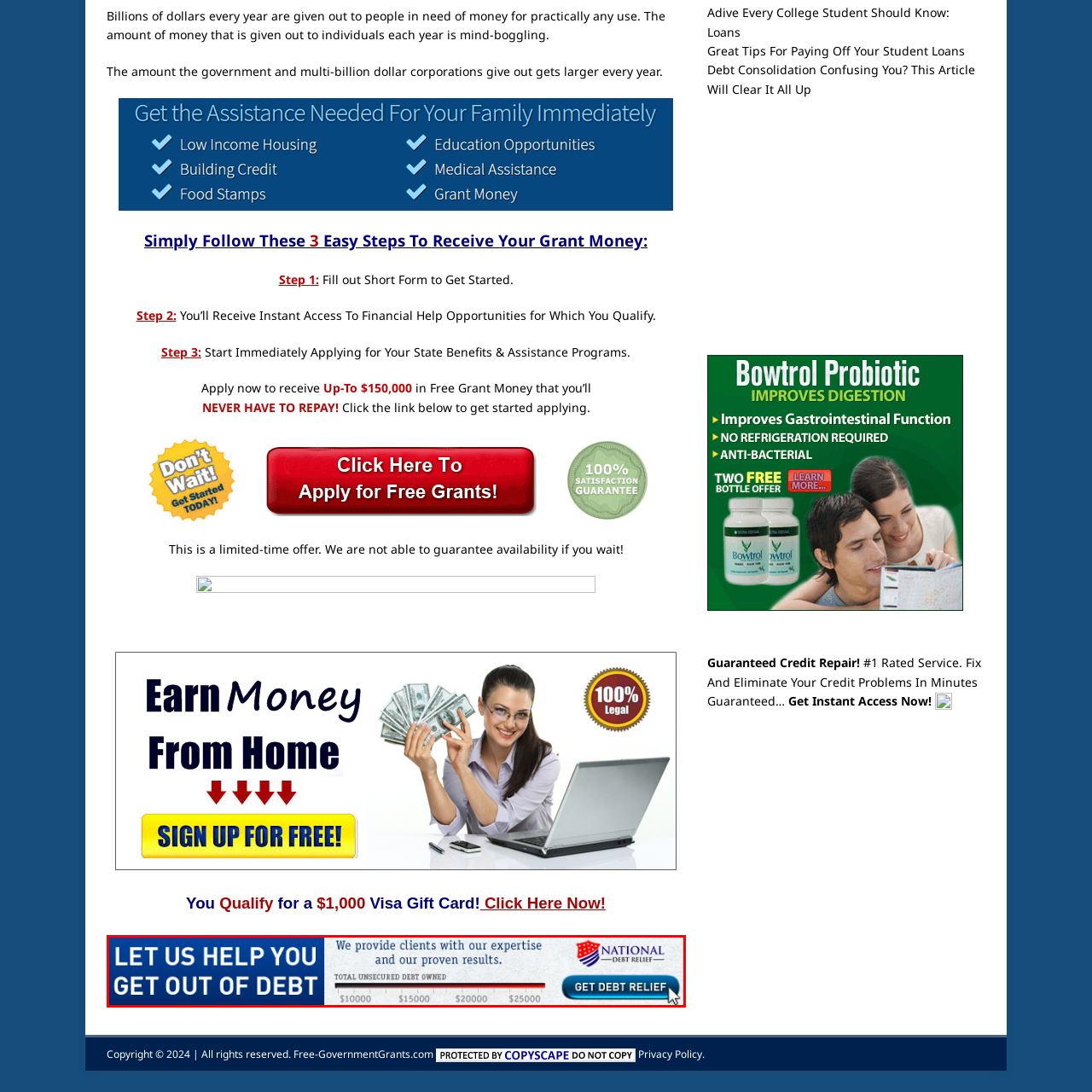What is the range of total unsecured debt owned?
Look at the image highlighted by the red bounding box and answer the question with a single word or brief phrase.

$10,000 to $25,000